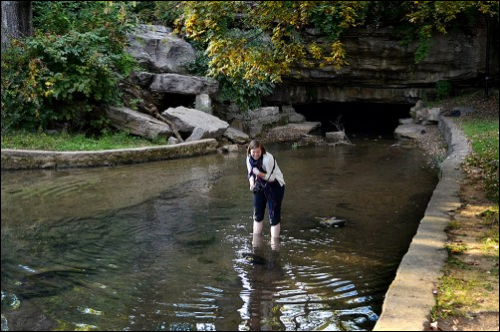What is the condition of the water in the image?
Refer to the image and give a detailed answer to the question.

The water in the image is clear and reflective, showcasing gentle ripples created by the woman's movements, which indicates that the water is calm and peaceful.